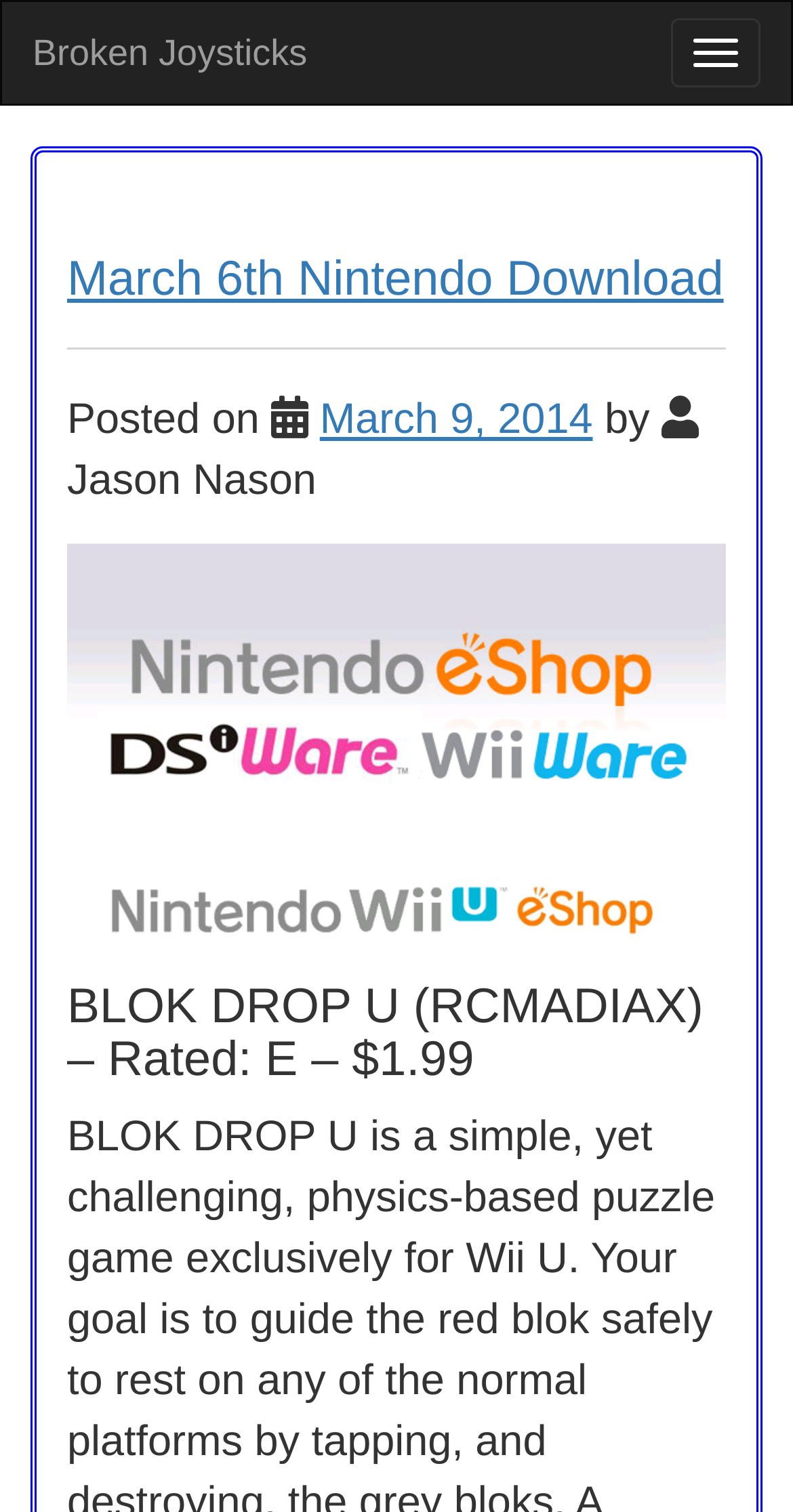Provide your answer in a single word or phrase: 
What is the price of BLOK DROP U?

$1.99